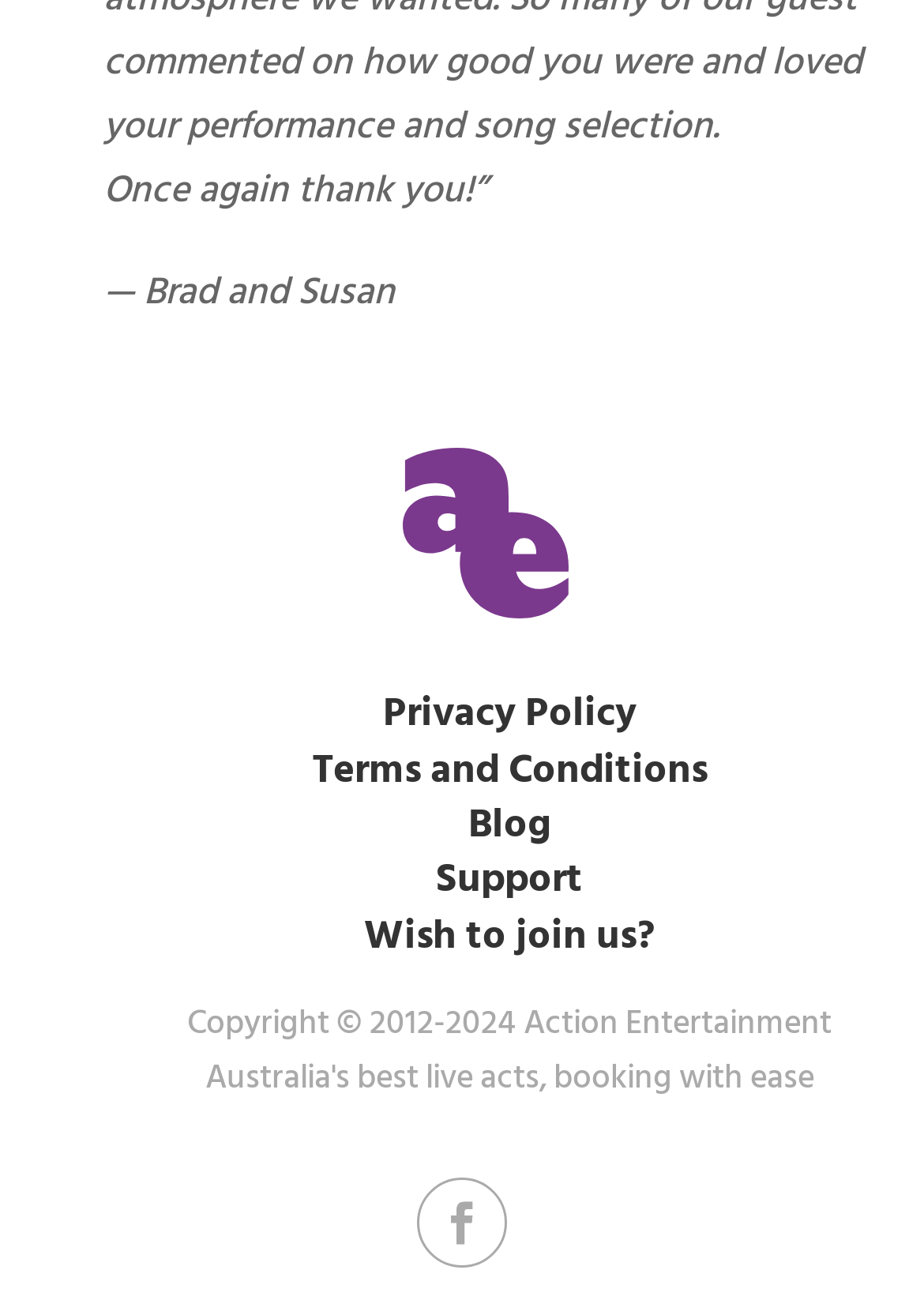Please reply to the following question using a single word or phrase: 
How many links are there at the bottom of the page?

6